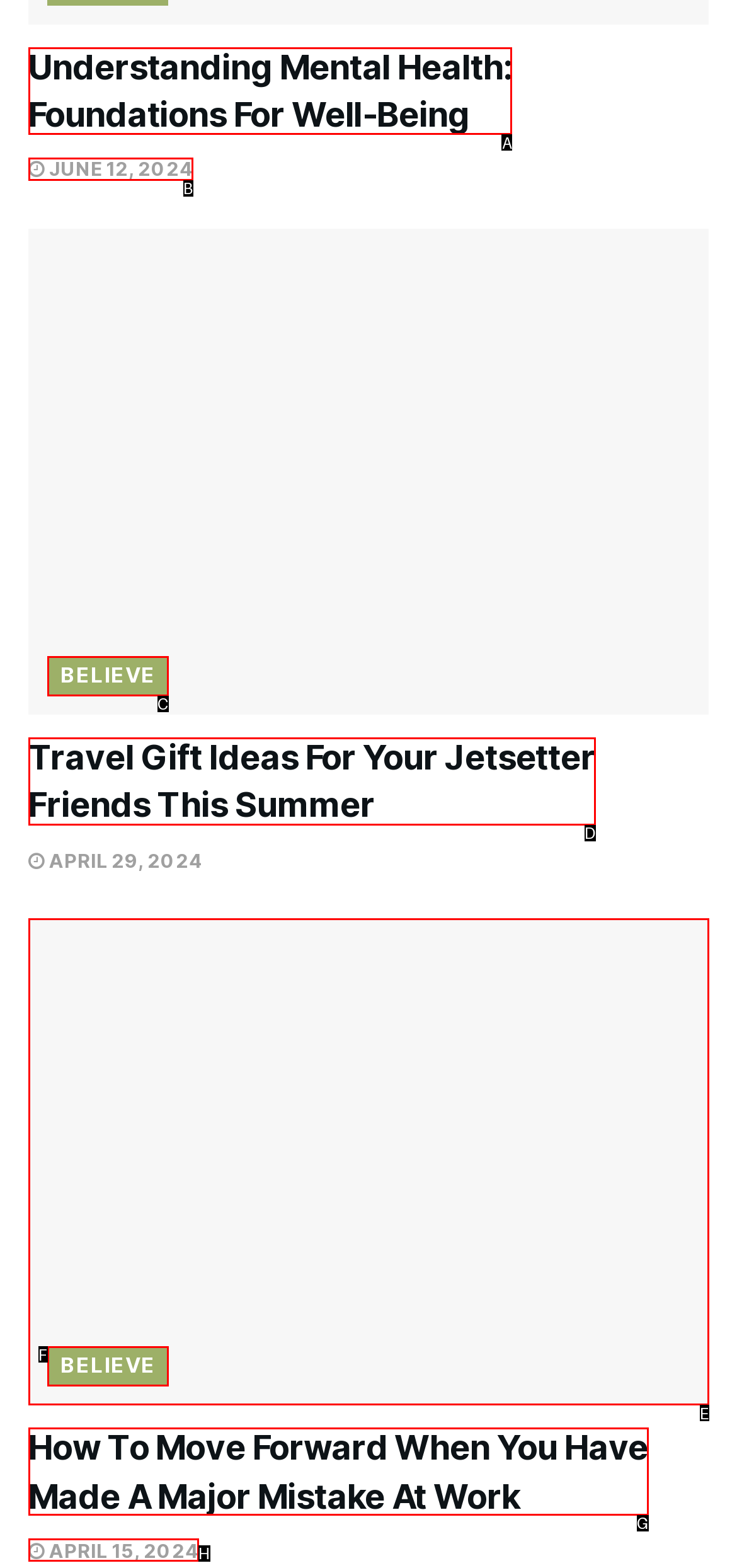Match the following description to a UI element: Believe
Provide the letter of the matching option directly.

C